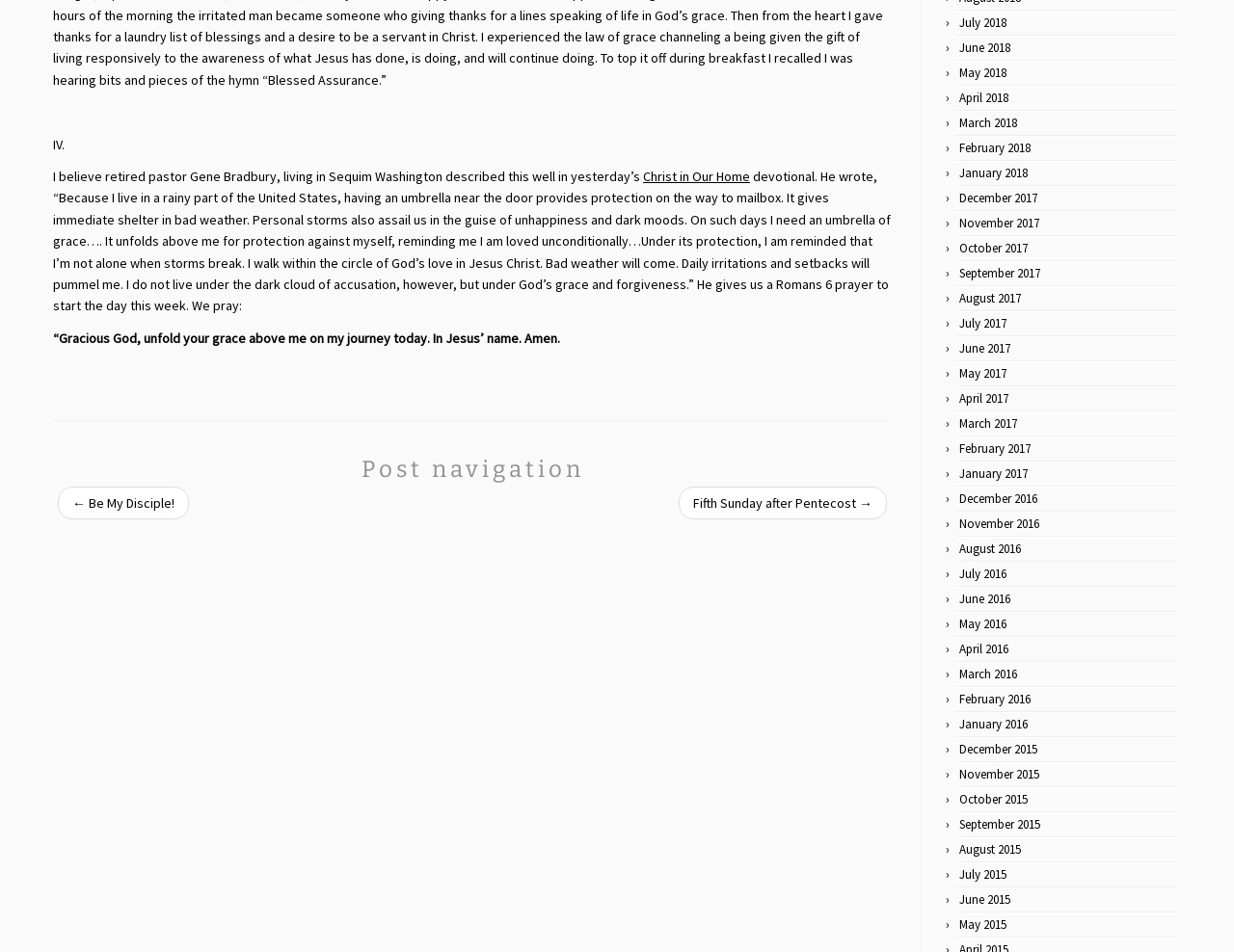Can you specify the bounding box coordinates for the region that should be clicked to fulfill this instruction: "Click on the 'Be My Disciple!' link".

[0.059, 0.519, 0.141, 0.537]